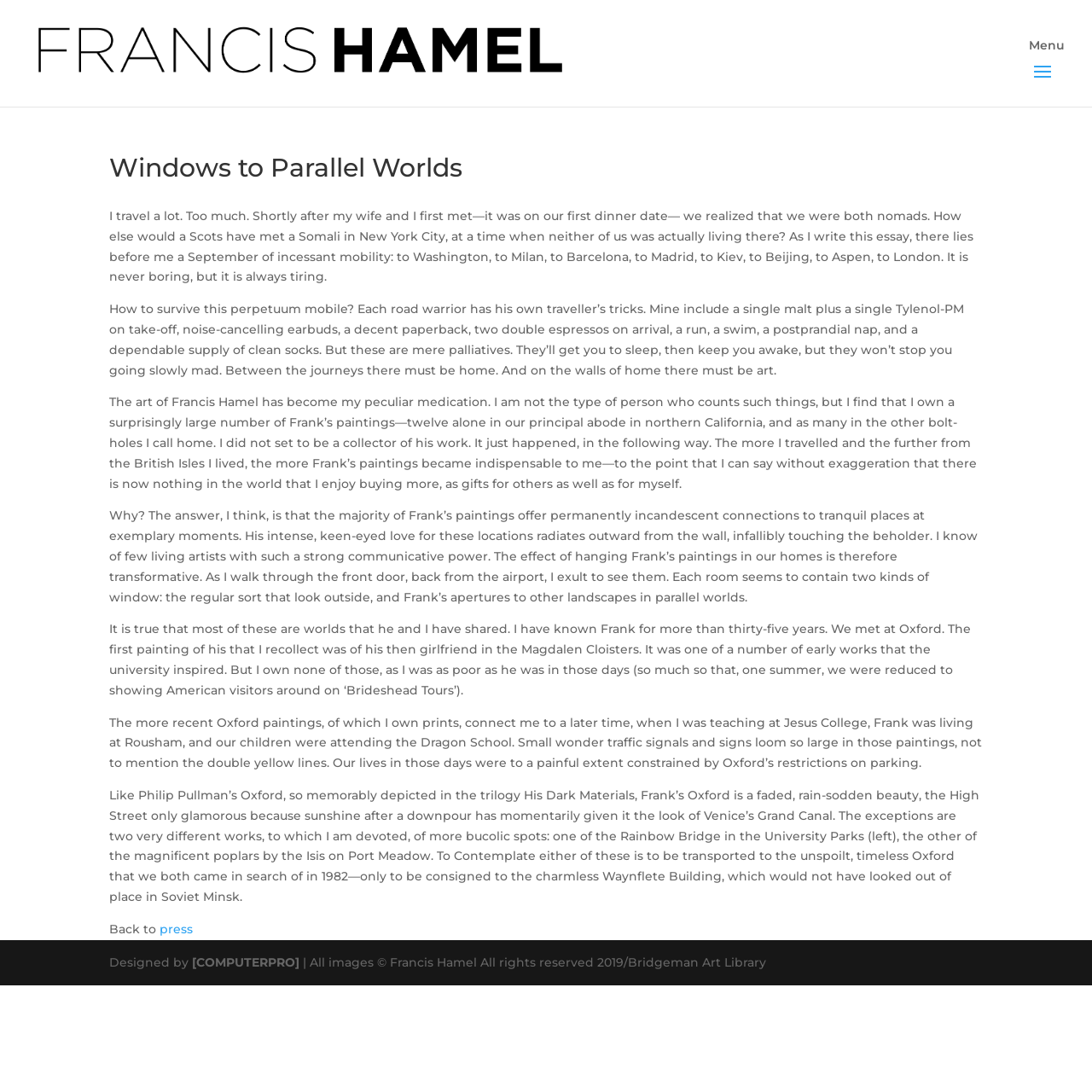Using the information in the image, give a detailed answer to the following question: What is the author's relationship with Francis Hamel?

The author mentions 'I have known Frank for more than thirty-five years. We met at Oxford.' indicating a long-standing friendship between the author and Francis Hamel.